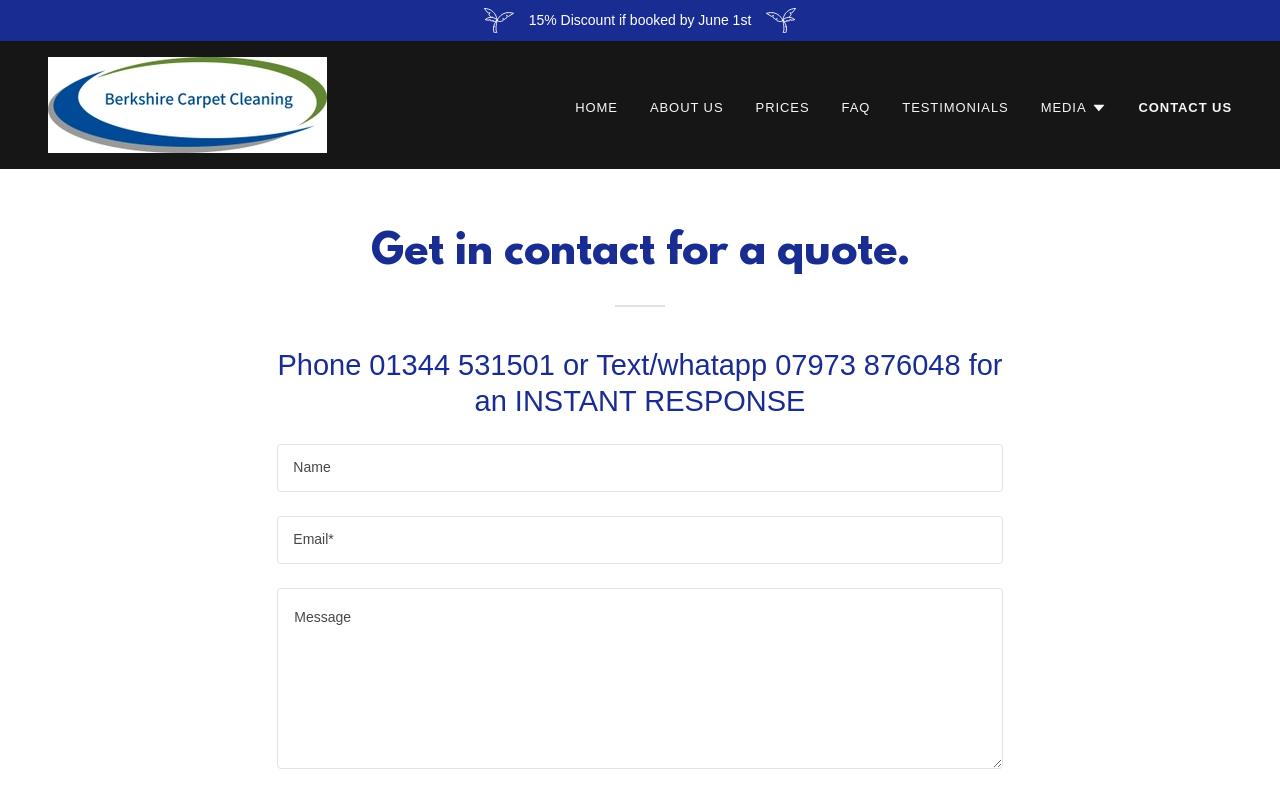Give a one-word or short phrase answer to the question: 
What is the purpose of the webpage?

Carpet Cleaning Services